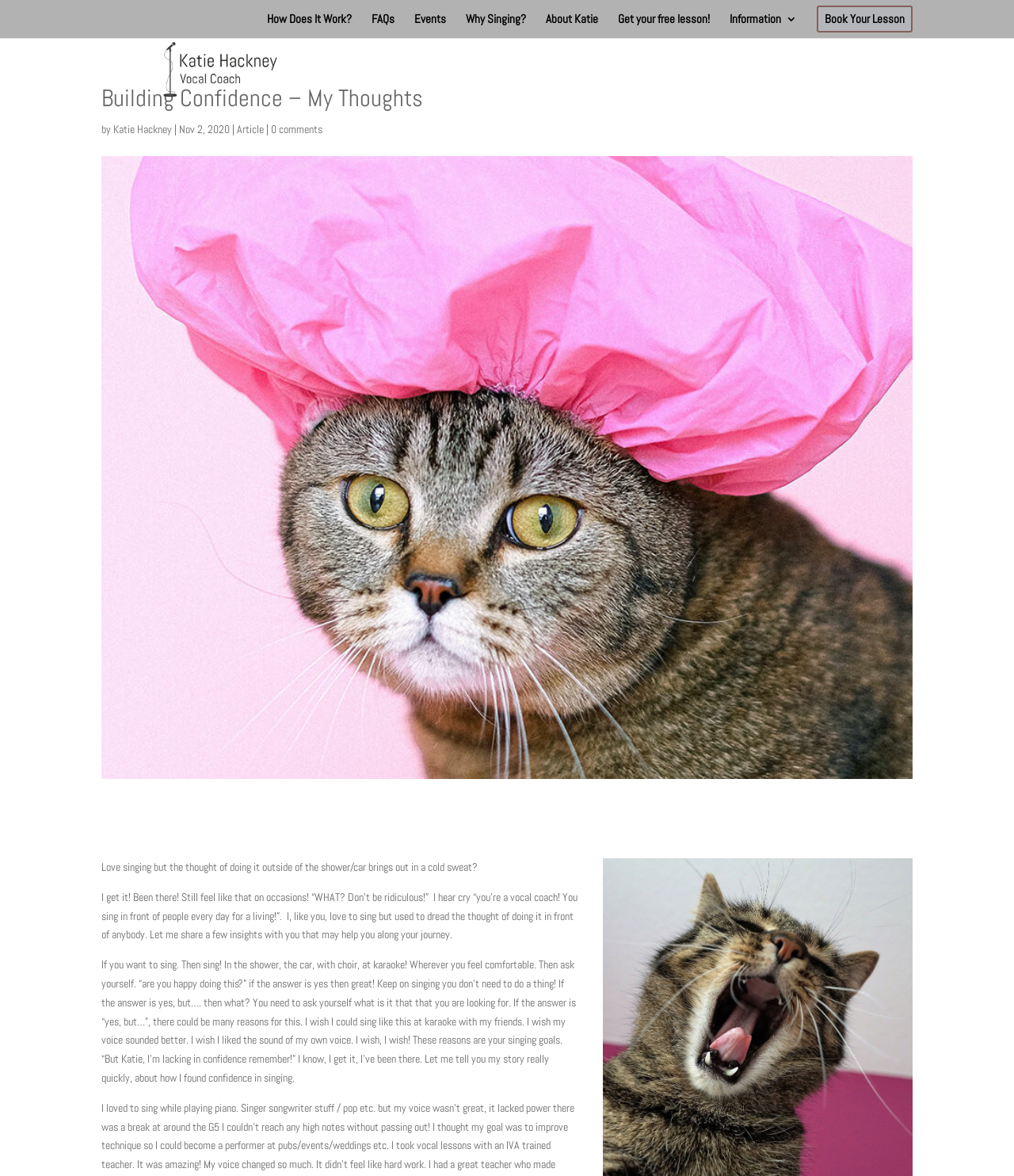What is the theme of the article?
Based on the screenshot, respond with a single word or phrase.

Singing confidence